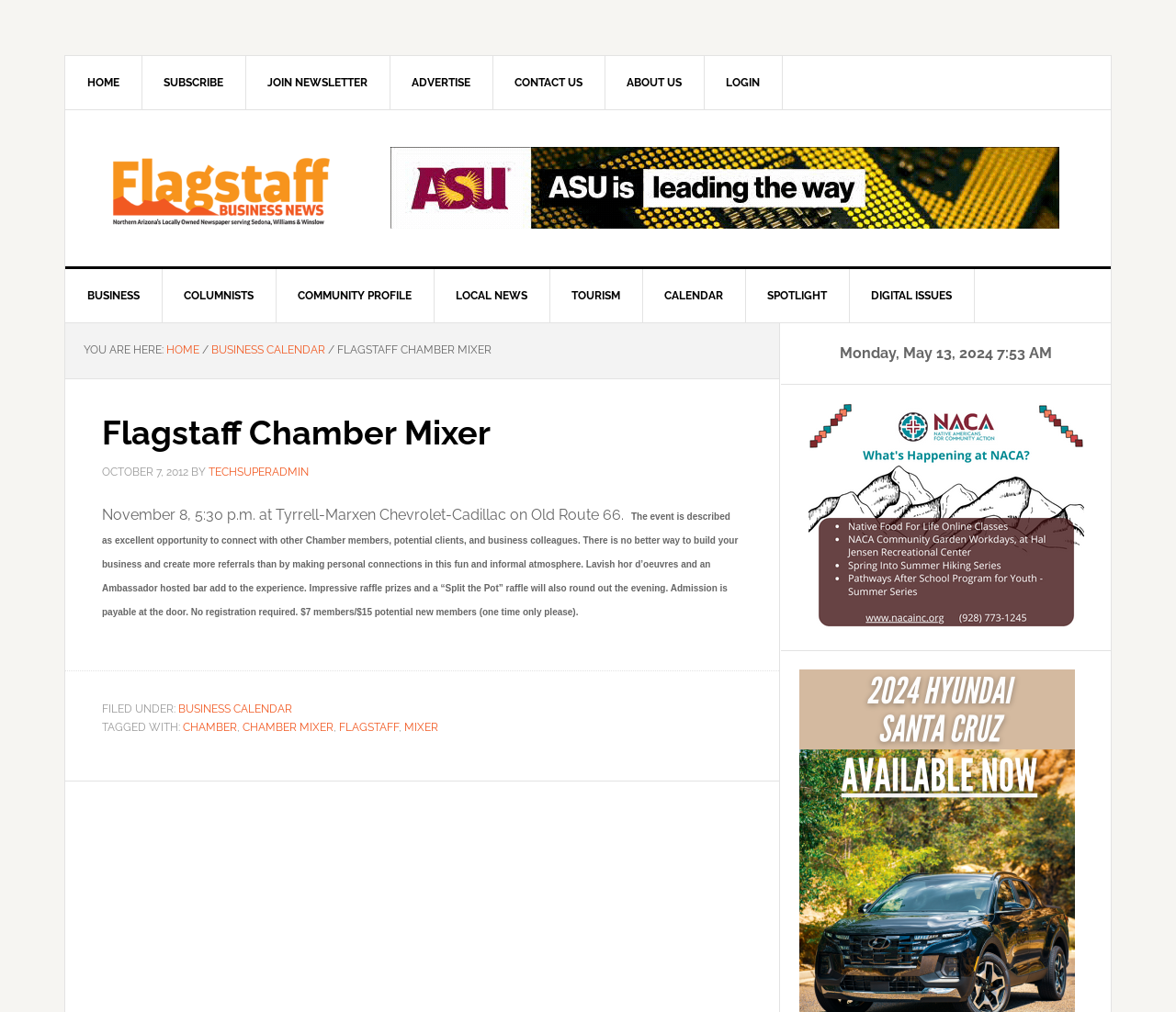Answer in one word or a short phrase: 
What type of food is served at the Flagstaff Chamber Mixer event?

Lavish hor d'oeuvres